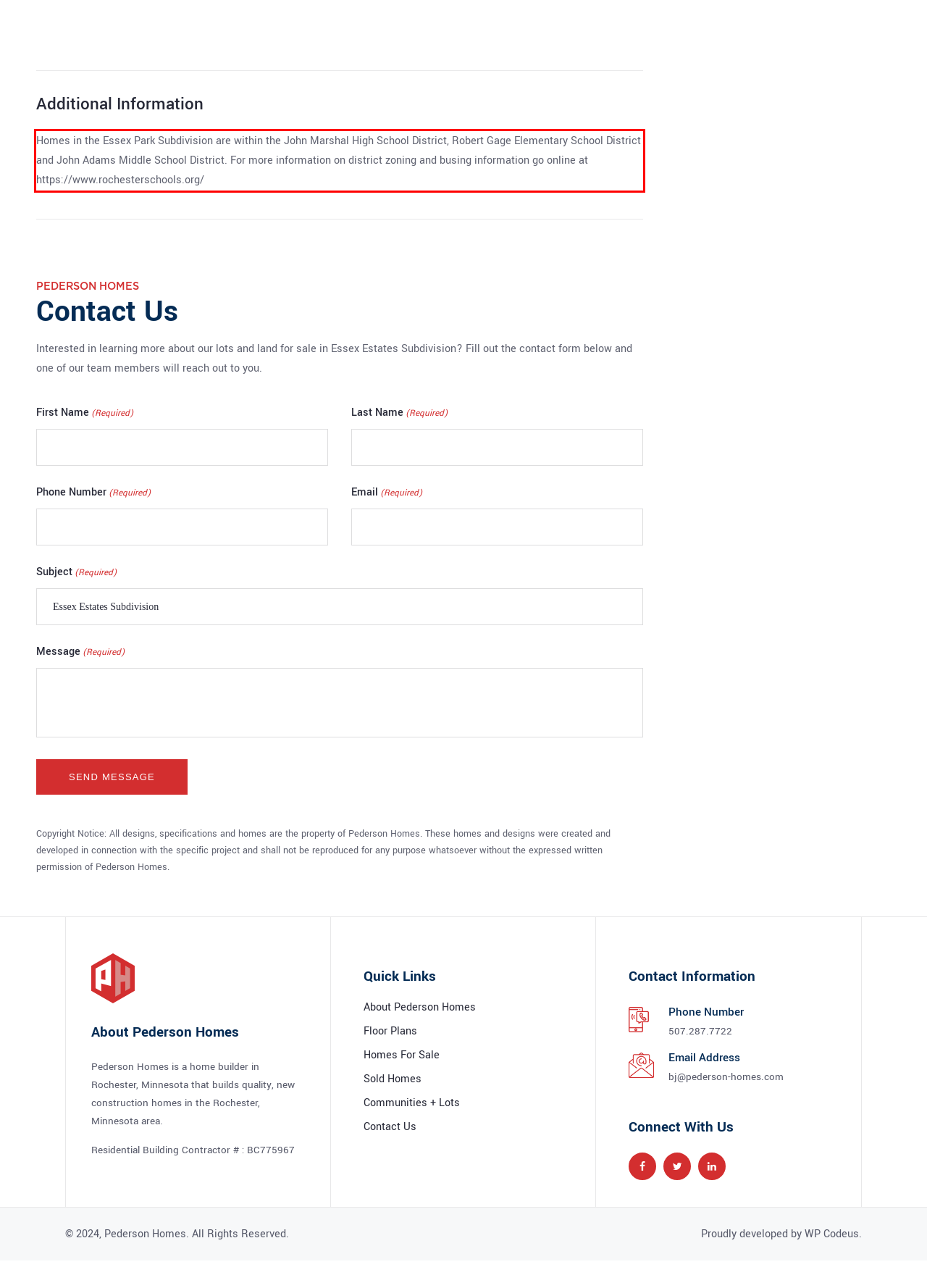From the screenshot of the webpage, locate the red bounding box and extract the text contained within that area.

Homes in the Essex Park Subdivision are within the John Marshal High School District, Robert Gage Elementary School District and John Adams Middle School District. For more information on district zoning and busing information go online at https://www.rochesterschools.org/